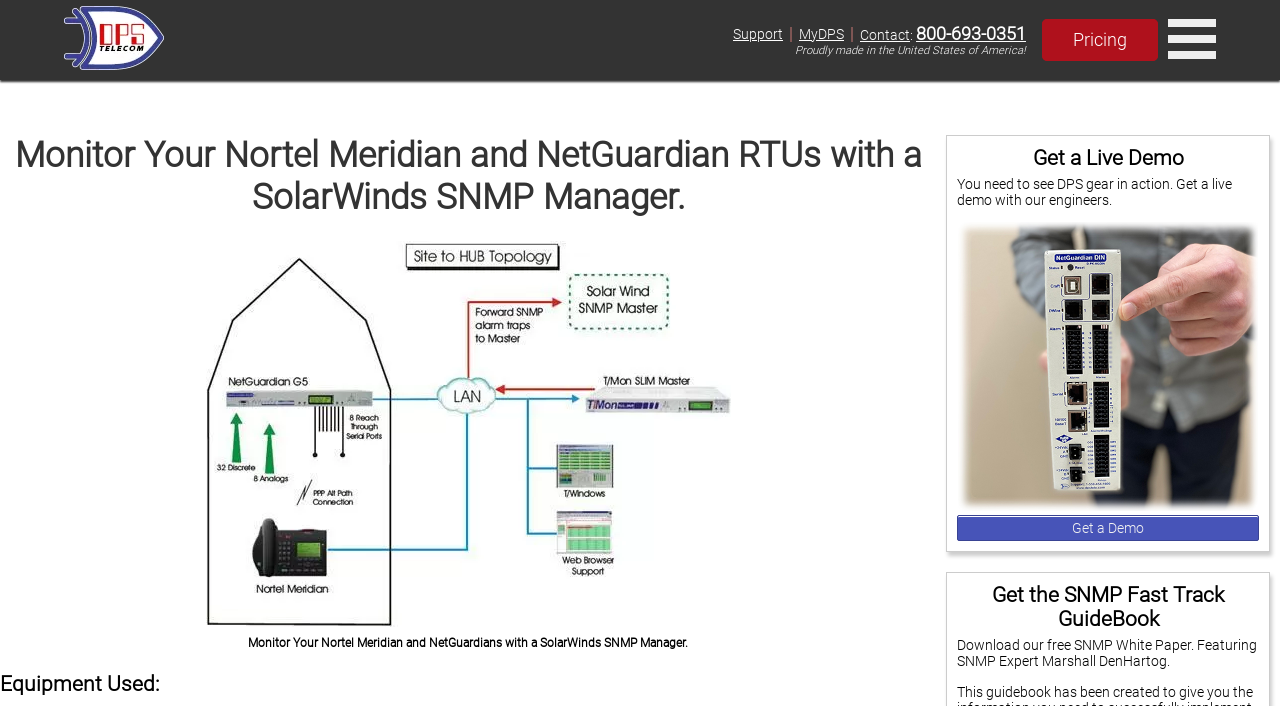Create a full and detailed caption for the entire webpage.

The webpage appears to be a product page for SolarWinds SNMP Manager, specifically highlighting its compatibility with Nortel Meridian and NetGuardian RTUs. 

At the top left corner, there is a logo of DPS (Digital Prototype Systems) Telecom Fresno. To the right of the logo, there are several links, including 'Support', 'MyDPS', and 'Contact', separated by vertical lines. The phone number '800-693-0351' is also displayed in this area. Below the phone number, there is a statement proclaiming that the product is proudly made in the United States of America.

On the top right corner, there is a link to 'Pricing' accompanied by an image. 

The main content of the page is divided into three sections. The first section, located at the top center of the page, has a heading that reads 'Get a Live Demo'. Below the heading, there is a brief description of the demo, and an image of a NetGuardian DIN Demo. A 'Get a Demo' link is placed below the image.

The second section, located below the first section, has a heading that reads 'Get the SNMP Fast Track GuideBook'. This section includes a brief description of the guidebook and its author, Marshall DenHartog.

The third section, located at the bottom center of the page, has a heading that reads 'Monitor Your Nortel Meridian and NetGuardian RTUs with a SolarWinds SNMP Manager.' Below the heading, there is an image depicting the monitoring process, and a brief description of the product's functionality.

At the very bottom of the page, there is a heading that reads 'Equipment Used:', but it does not appear to have any accompanying content.